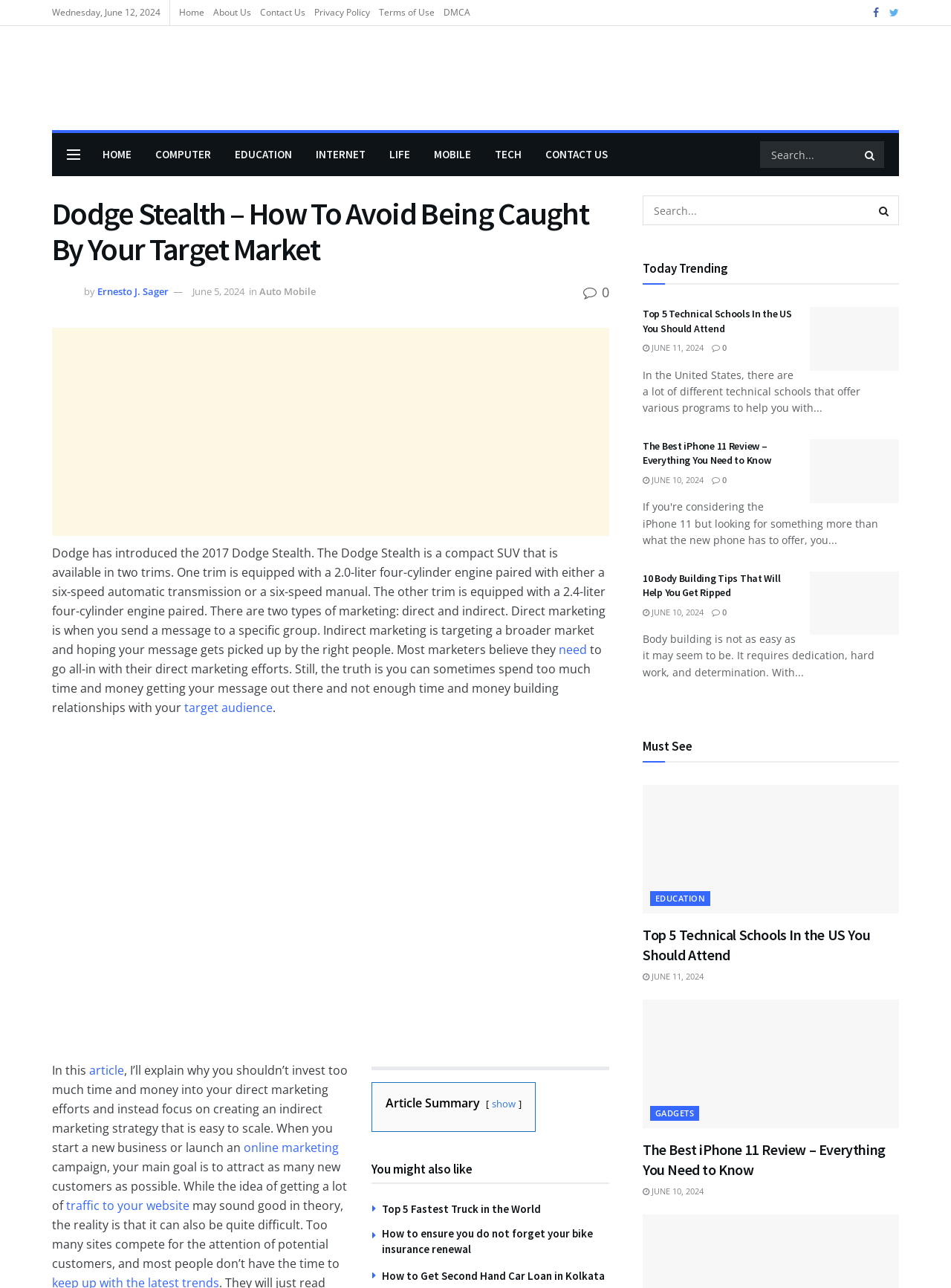Using the information from the screenshot, answer the following question thoroughly:
What is the purpose of indirect marketing?

I found the purpose of indirect marketing by reading the article content which explains 'Indirect marketing is targeting a broader market and hoping your message gets picked up by the right people'.